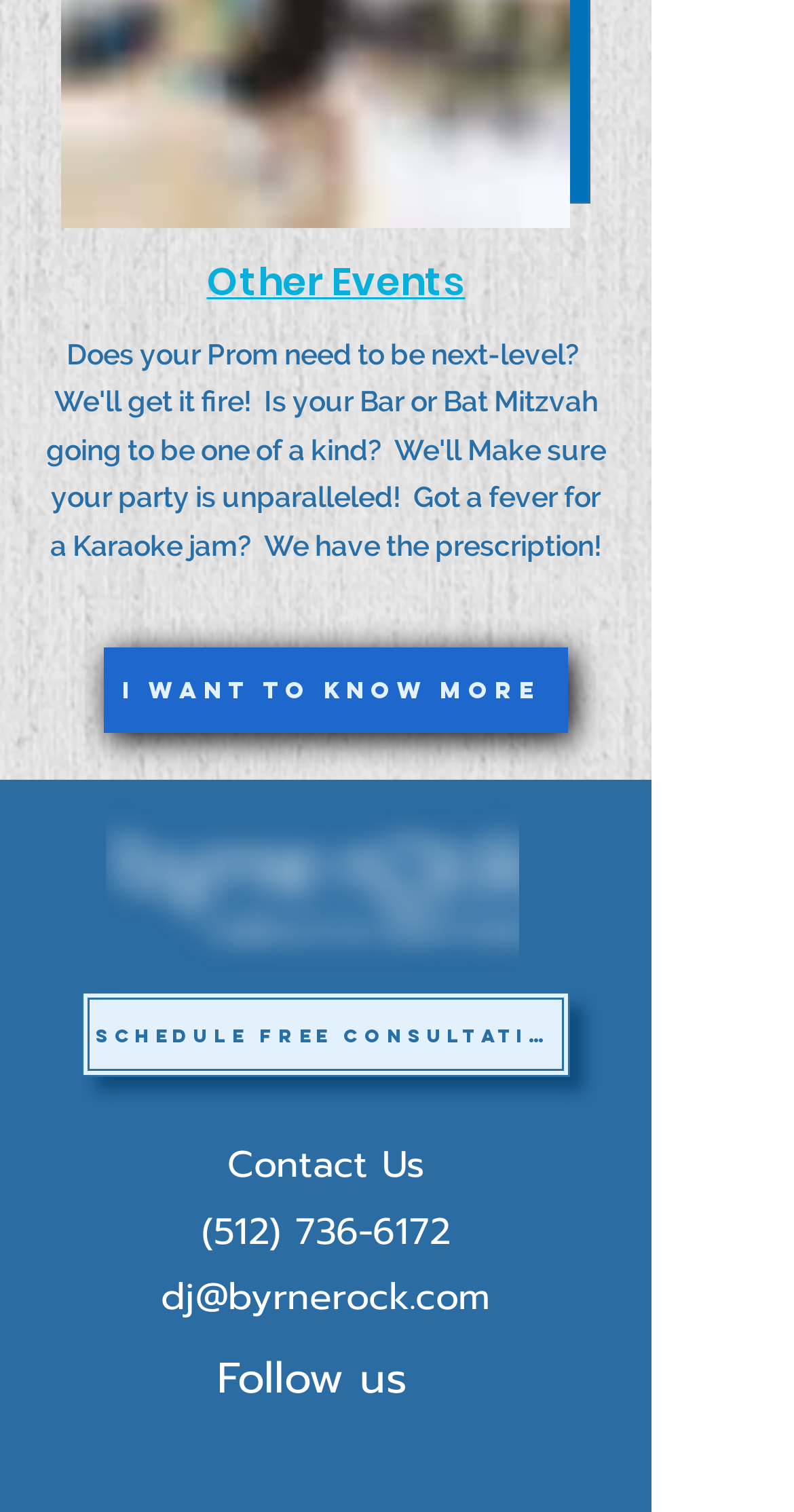What is the theme of the karaoke event?
Provide a well-explained and detailed answer to the question.

The theme of the karaoke event can be inferred from the text 'Got a fever for a Karaoke jam? We have the prescription!' which suggests that the event is related to karaoke singing.